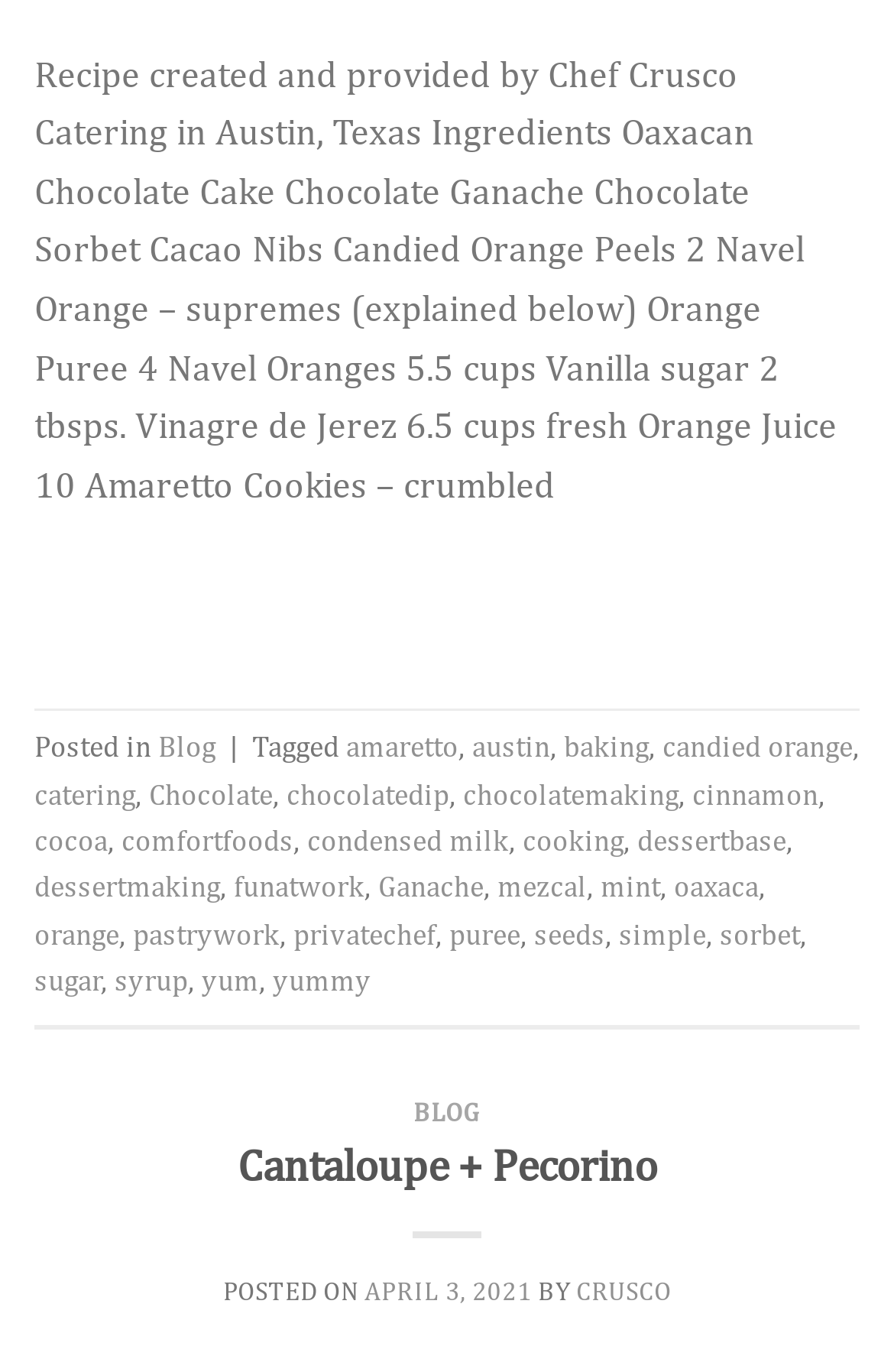Find the bounding box coordinates of the element to click in order to complete this instruction: "Read the 'Cantaloupe + Pecorino' post". The bounding box coordinates must be four float numbers between 0 and 1, denoted as [left, top, right, bottom].

[0.265, 0.83, 0.735, 0.867]